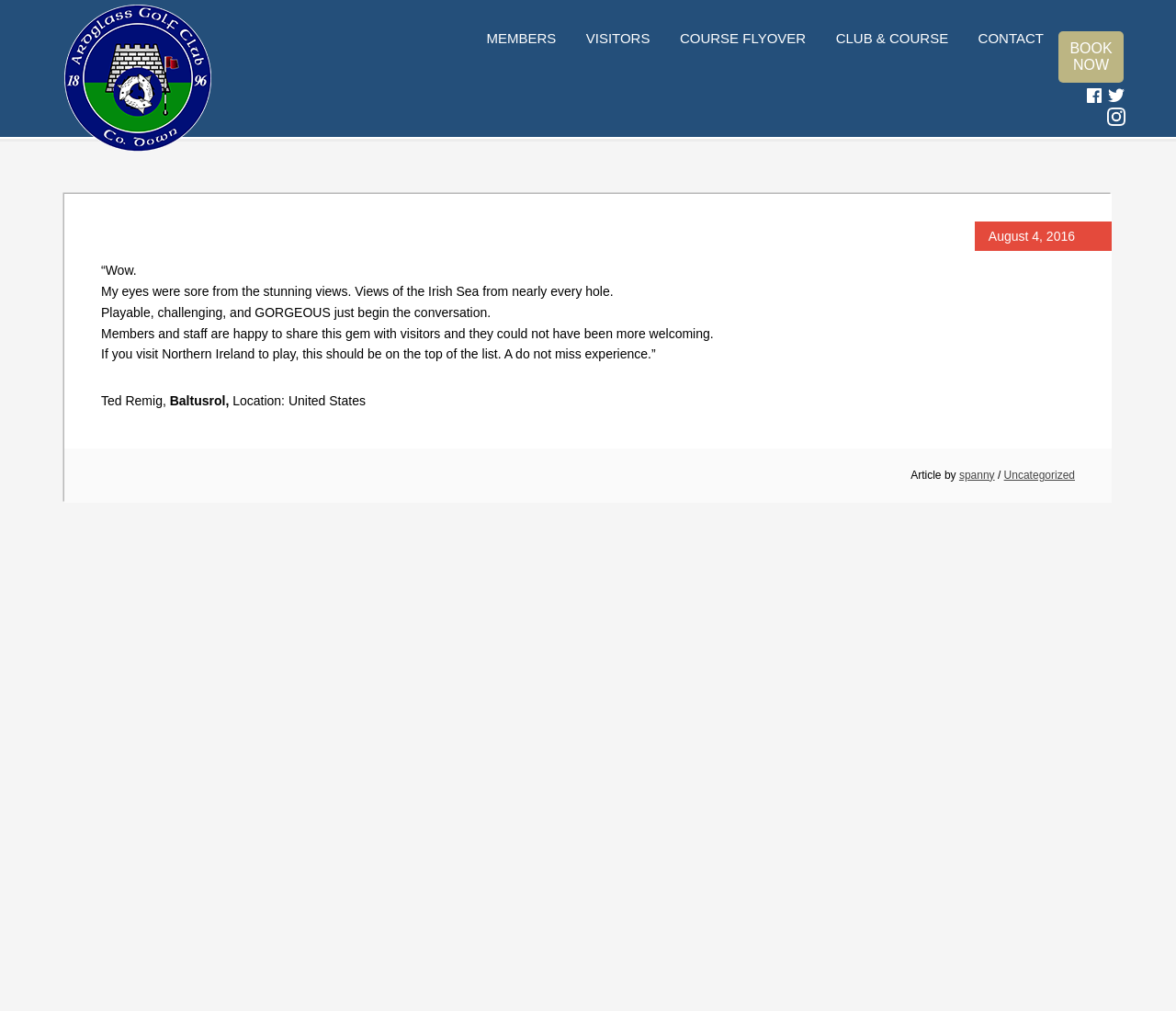Locate the bounding box coordinates of the element that should be clicked to execute the following instruction: "Click the 'BOOK NOW' button".

[0.9, 0.031, 0.955, 0.082]